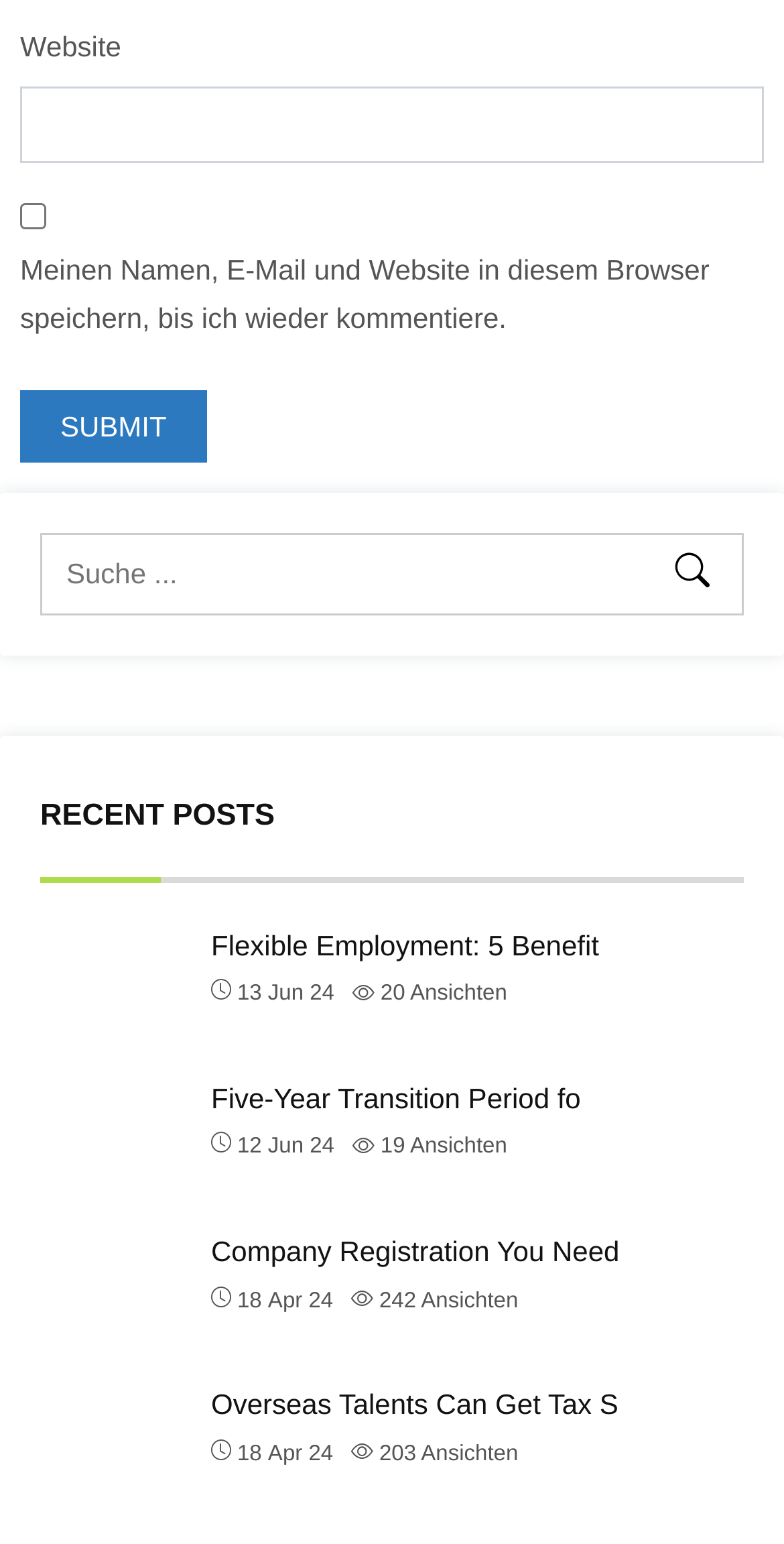Identify the bounding box for the UI element described as: "Company Registration You Need". Ensure the coordinates are four float numbers between 0 and 1, formatted as [left, top, right, bottom].

[0.269, 0.799, 0.79, 0.824]